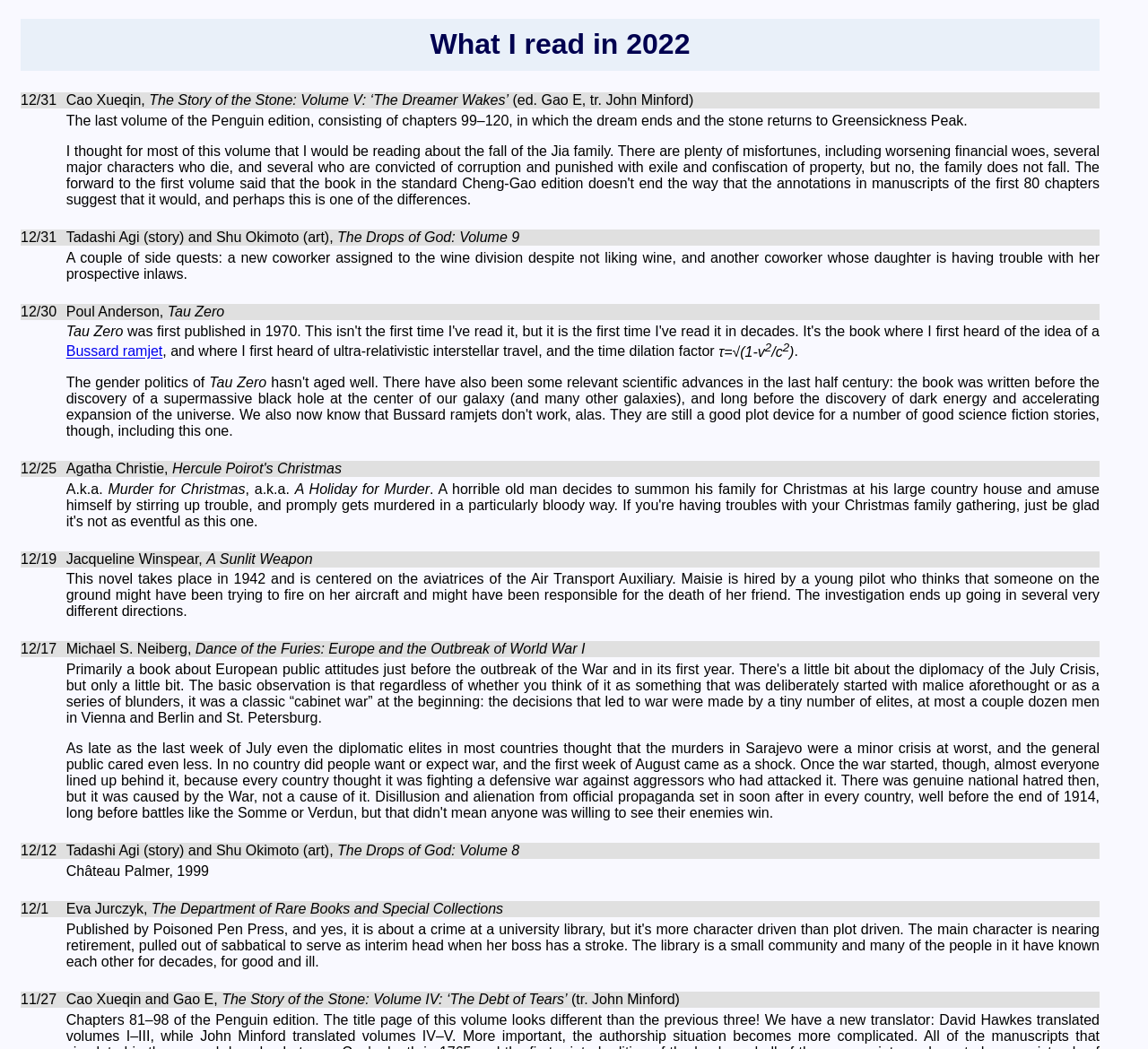What is the title of the book read on 12/31?
Please provide a detailed and thorough answer to the question.

I looked at the heading with the date 12/31 and found the title 'The Story of the Stone: Volume V: ‘The Dreamer Wakes’’.